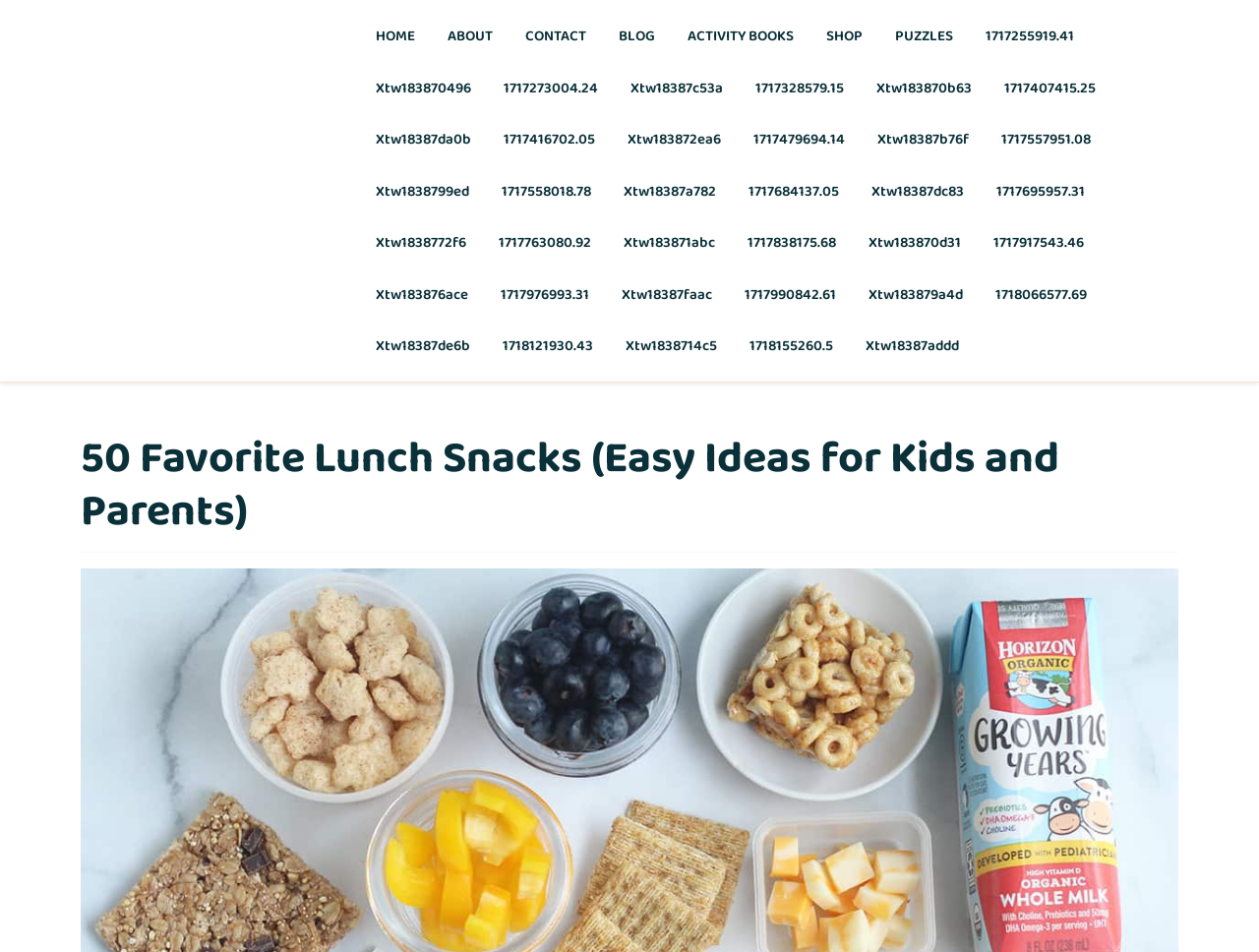Pinpoint the bounding box coordinates of the clickable area necessary to execute the following instruction: "View the 50 Favorite Lunch Snacks article". The coordinates should be given as four float numbers between 0 and 1, namely [left, top, right, bottom].

[0.064, 0.451, 0.936, 0.562]